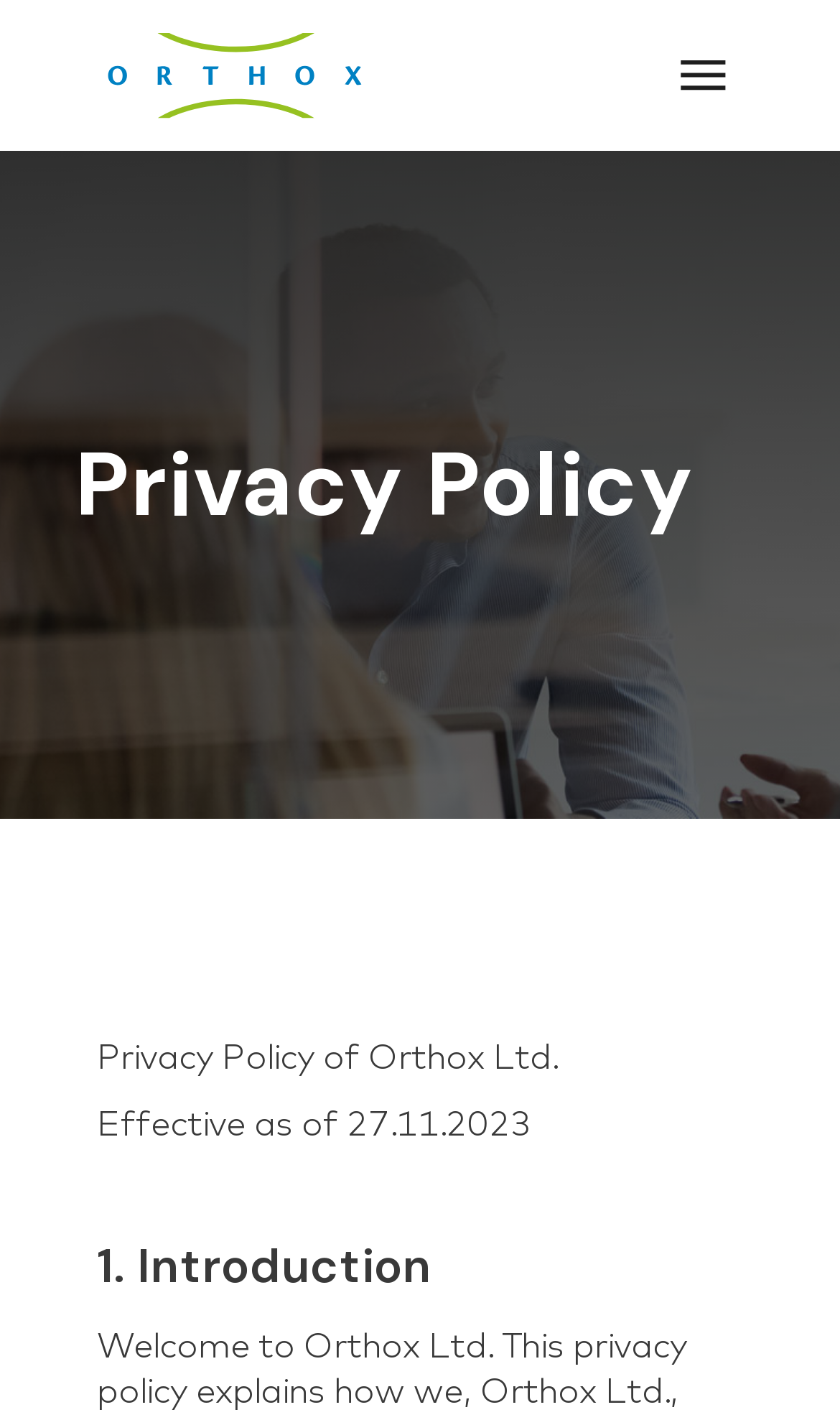Bounding box coordinates are specified in the format (top-left x, top-left y, bottom-right x, bottom-right y). All values are floating point numbers bounded between 0 and 1. Please provide the bounding box coordinate of the region this sentence describes: aria-label="Open the menu"

[0.803, 0.038, 0.872, 0.068]